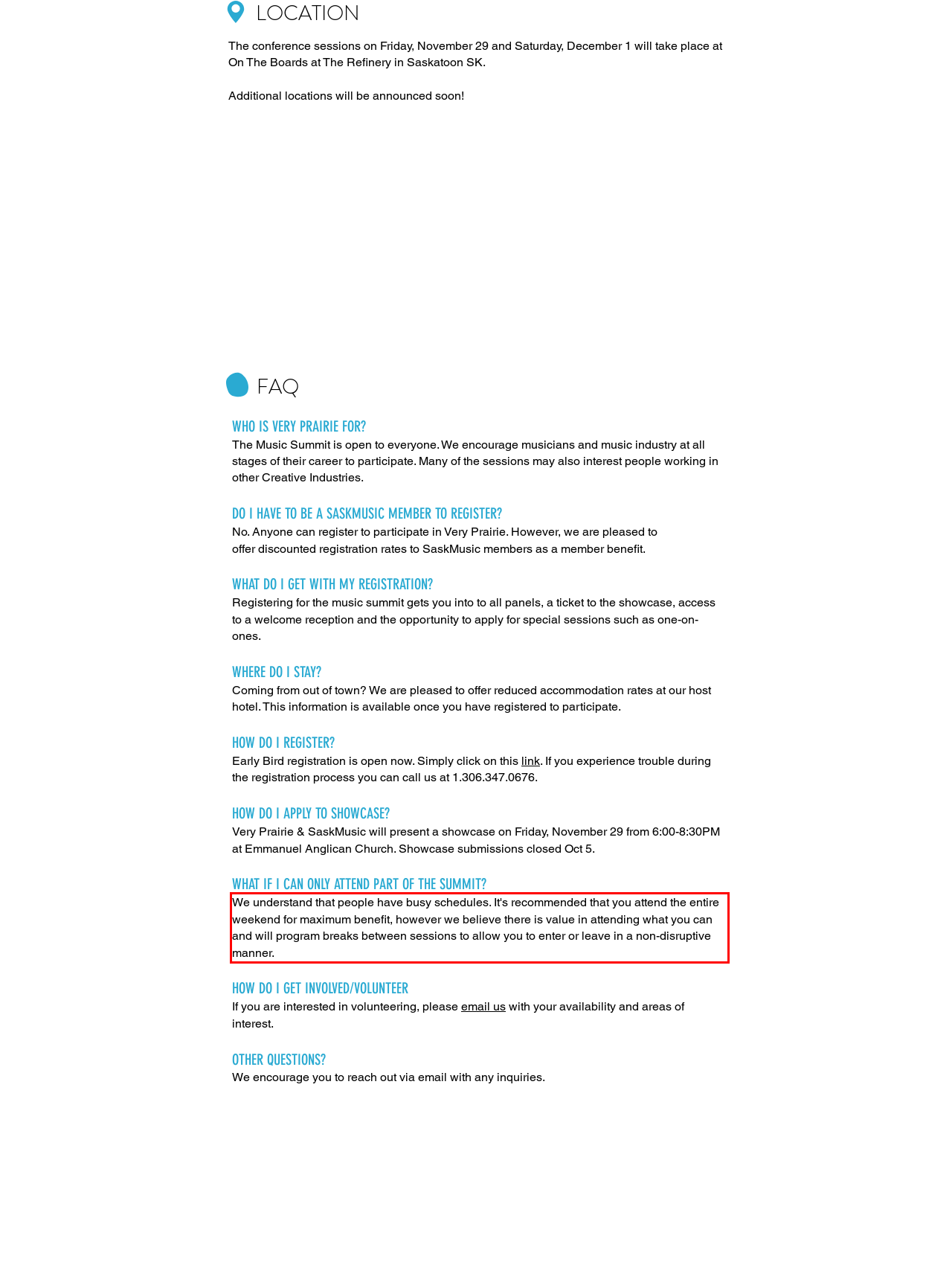View the screenshot of the webpage and identify the UI element surrounded by a red bounding box. Extract the text contained within this red bounding box.

We understand that people have busy schedules. It's recommended that you attend the entire weekend for maximum benefit, however we believe there is value in attending what you can and will program breaks between sessions to allow you to enter or leave in a non-disruptive manner.